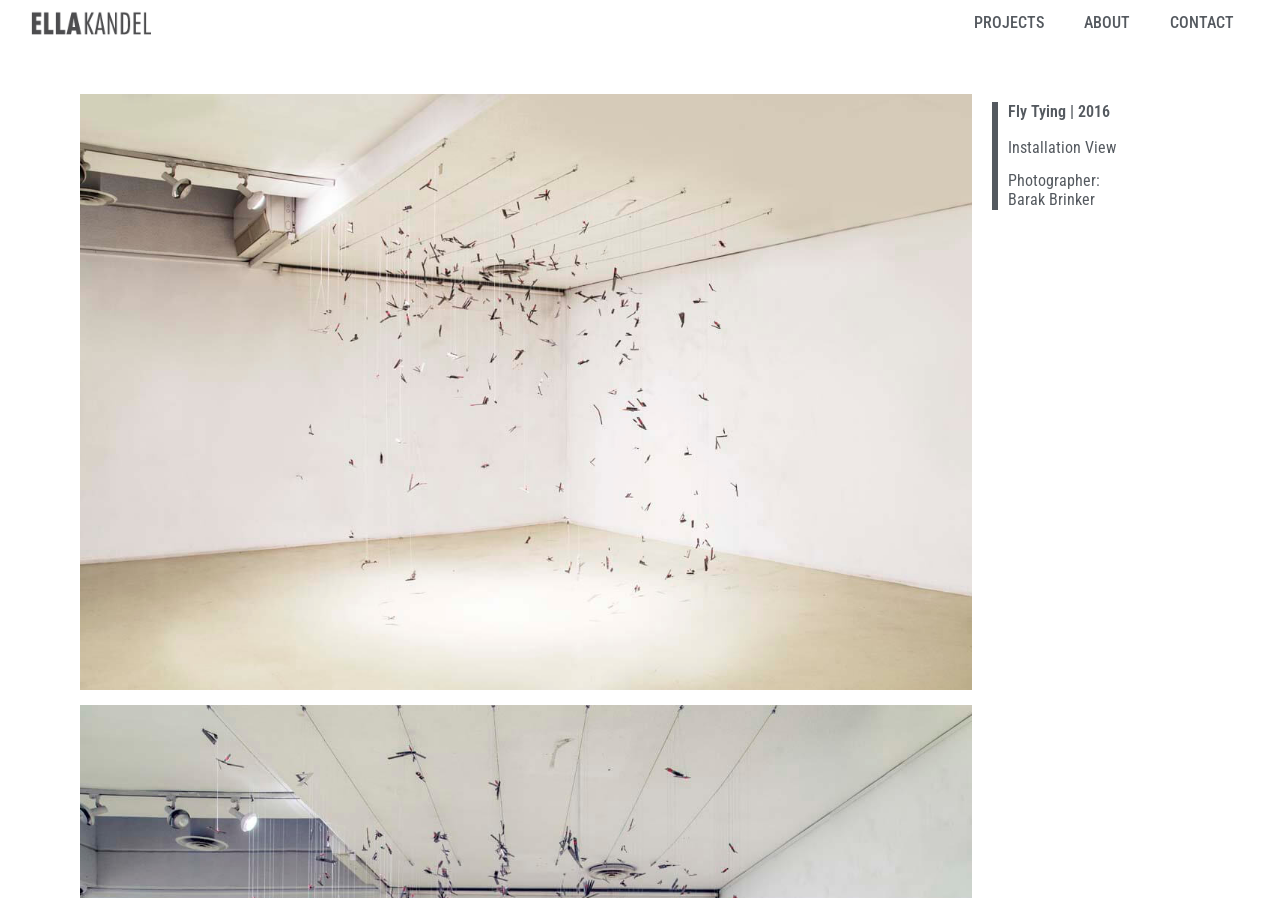What is the type of project shown?
Provide a thorough and detailed answer to the question.

I inferred the type of project by looking at the figure element and its child link element, which suggests that the project is related to fly tying. Additionally, the heading 'Fly Tying | 2016' further supports this conclusion.